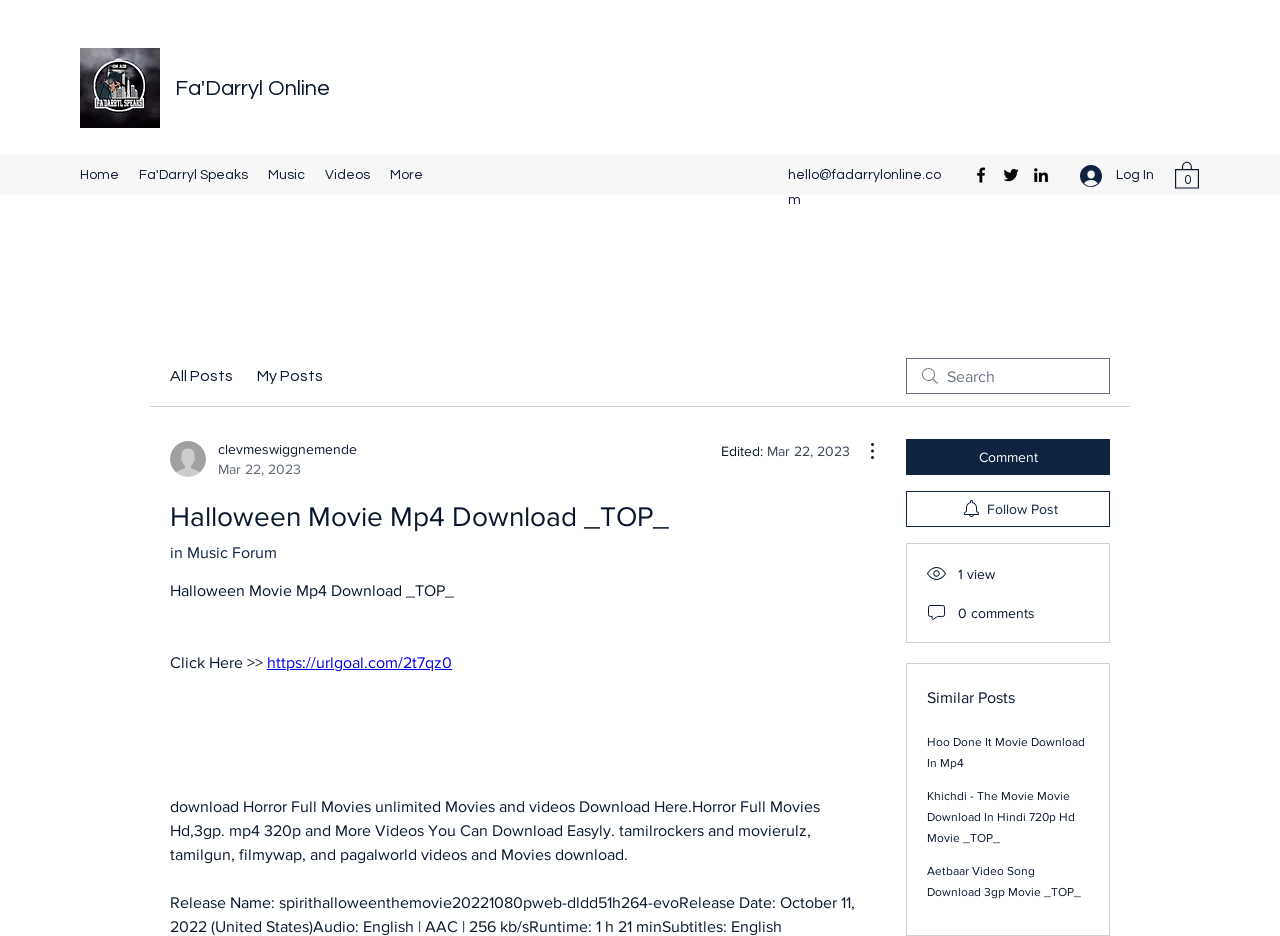Craft a detailed narrative of the webpage's structure and content.

This webpage is about Halloween movie downloads, specifically providing a link to download the movie in various formats. At the top, there is a navigation bar with links to "Home", "Fa'Darryl Speaks", "Music", "Videos", and "More". Below the navigation bar, there is a social media section with links to Facebook, Twitter, and LinkedIn, accompanied by their respective icons. 

To the right of the social media section, there are two buttons: "Log In" and "Cart with 0 items". Below these buttons, there is a search bar with a link to a post titled "clevmeswiggnemende Mar 22, 2023". 

The main content of the webpage is a post titled "Halloween Movie Mp4 Download _TOP_". The post contains a link to download the movie, along with a description of the movie, including its release date, audio, runtime, and subtitles. 

Below the post, there are buttons to "Comment" and "Follow Post", as well as an image and some statistics about the post, such as the number of views and comments. There is also a section titled "Similar Posts" with links to other movie download posts, including "Hoo Done It Movie Download In Mp4", "Khichdi - The Movie Movie Download In Hindi 720p Hd Movie _TOP_", and "Aetbaar Video Song Download 3gp Movie _TOP_".